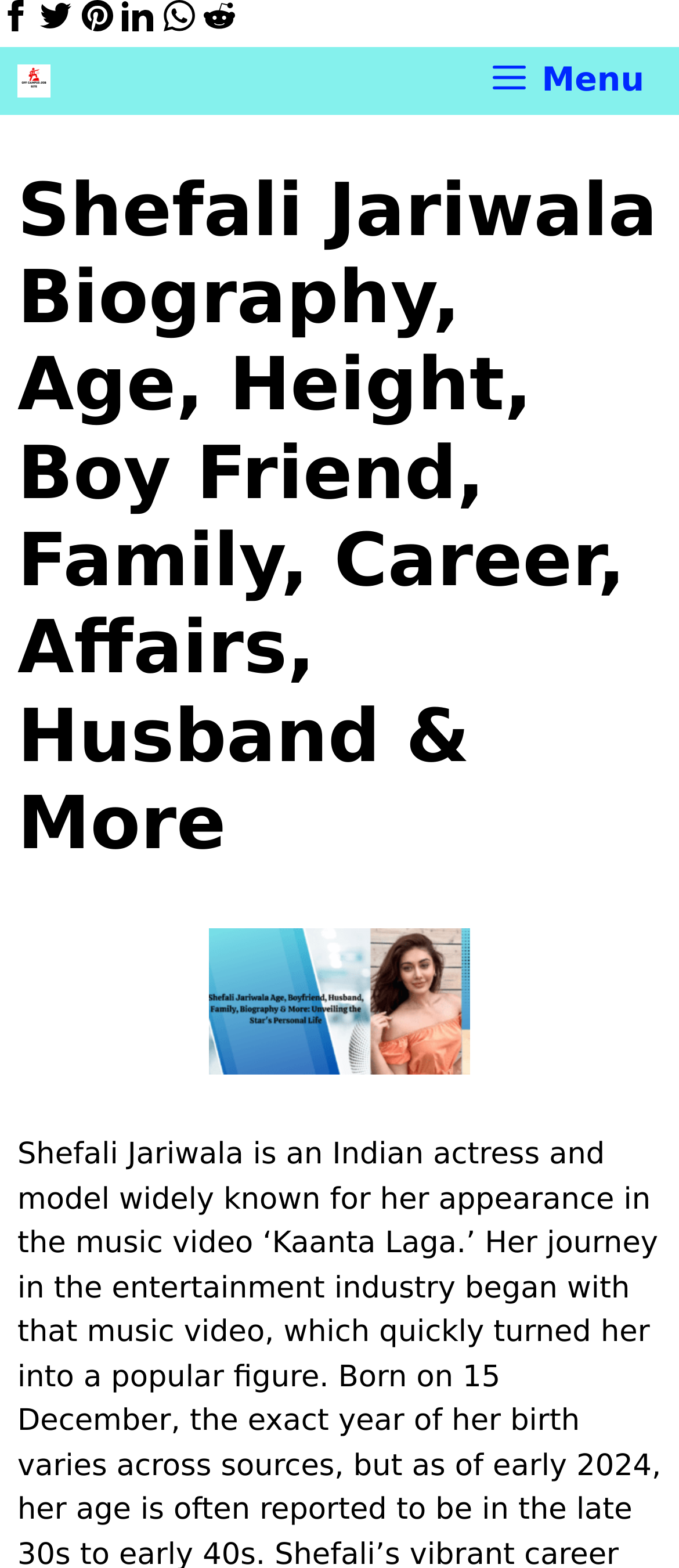Provide a thorough and detailed response to the question by examining the image: 
How many links are there in the top section?

The top section of the webpage contains 6 links, each with an accompanying image. These links are arranged horizontally and have similar bounding box coordinates, indicating that they are part of the same section.